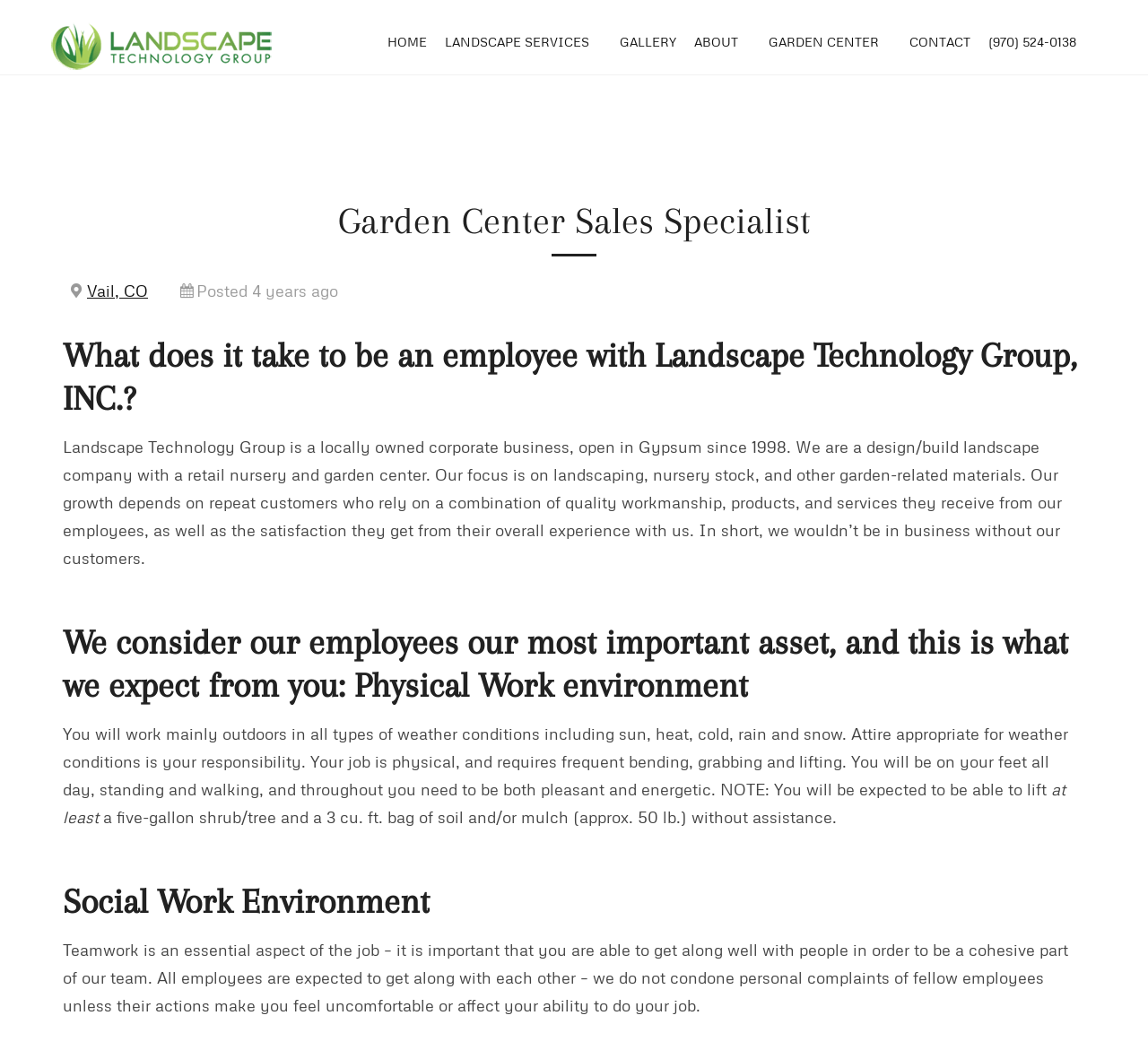Please give a one-word or short phrase response to the following question: 
What type of business is Landscape Technology Group?

Locally owned corporate business